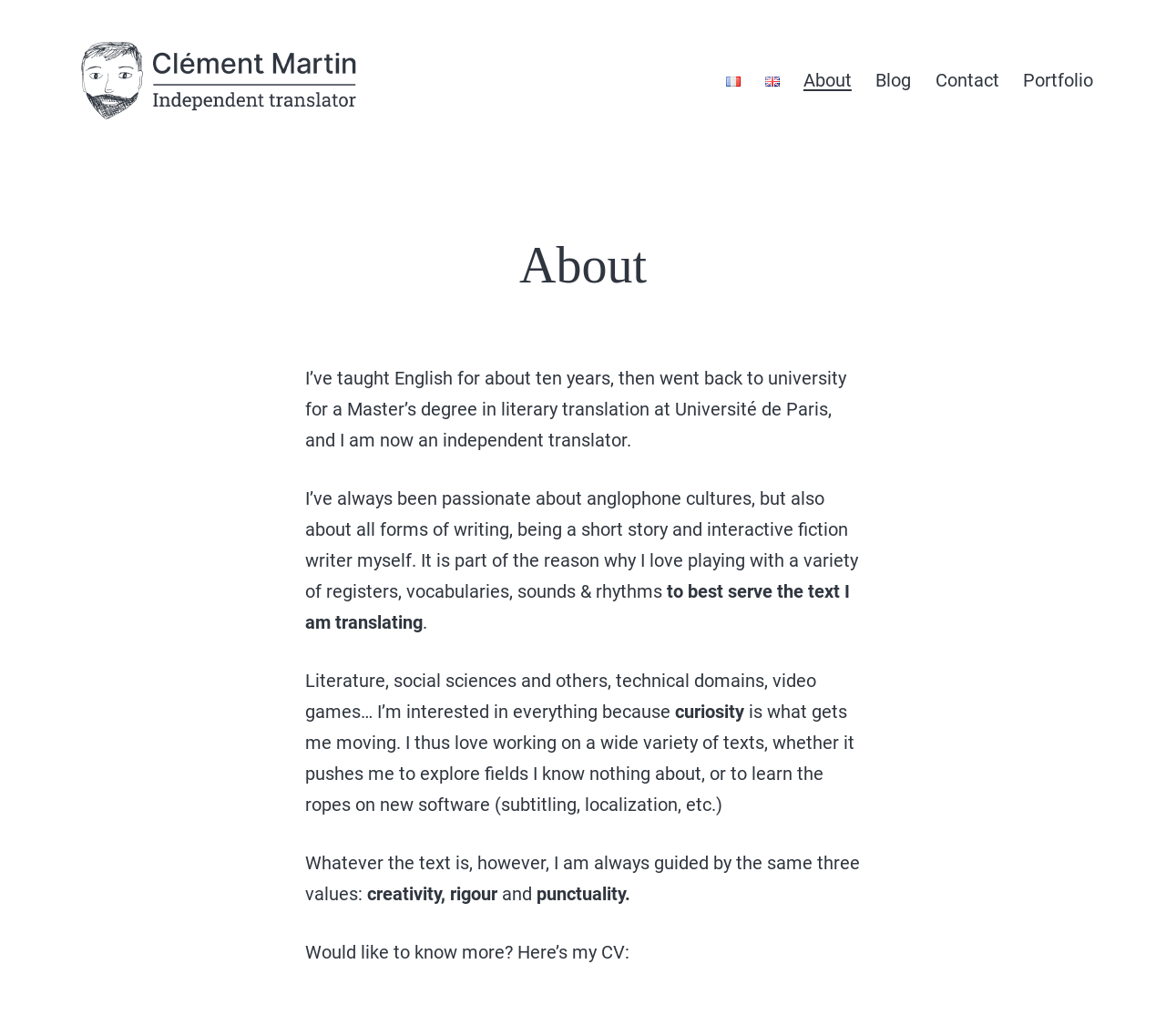For the element described, predict the bounding box coordinates as (top-left x, top-left y, bottom-right x, bottom-right y). All values should be between 0 and 1. Element description: Clément Martin

[0.062, 0.128, 0.121, 0.179]